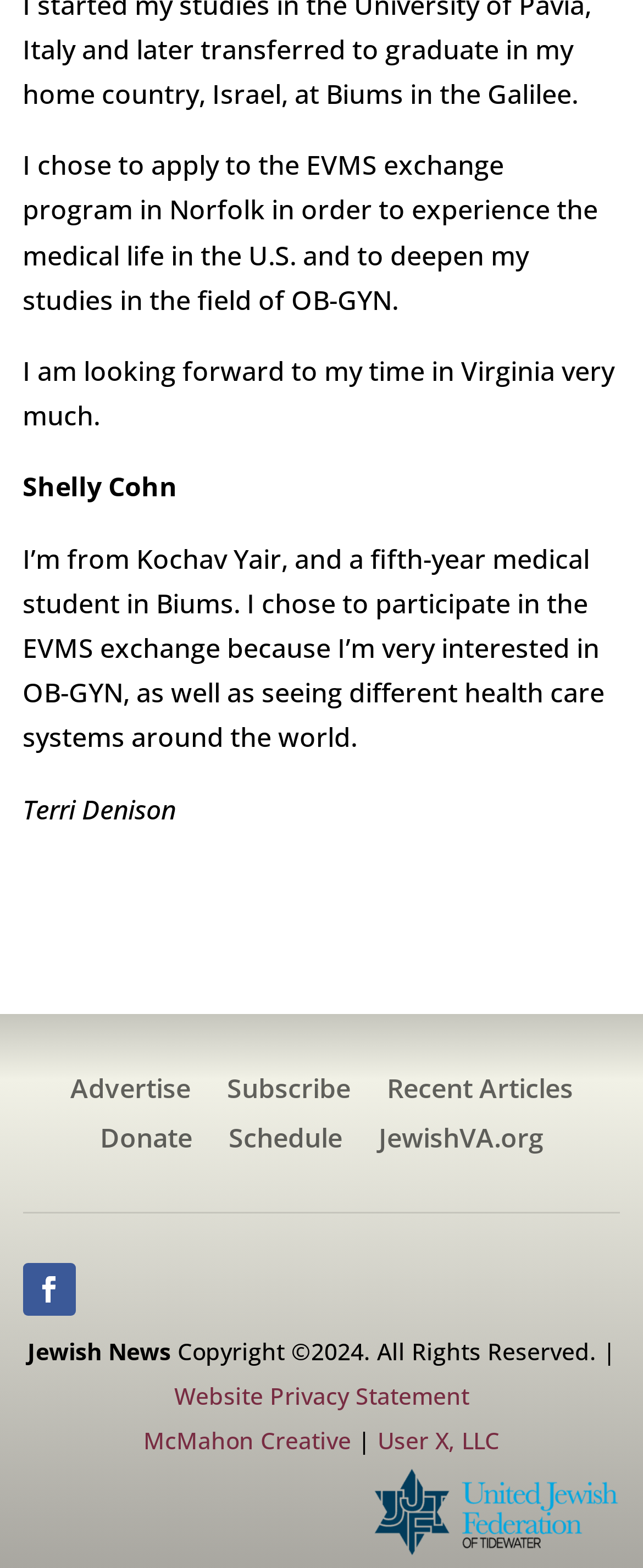Please determine the bounding box coordinates of the element's region to click for the following instruction: "Visit Recent Articles".

[0.601, 0.686, 0.891, 0.709]